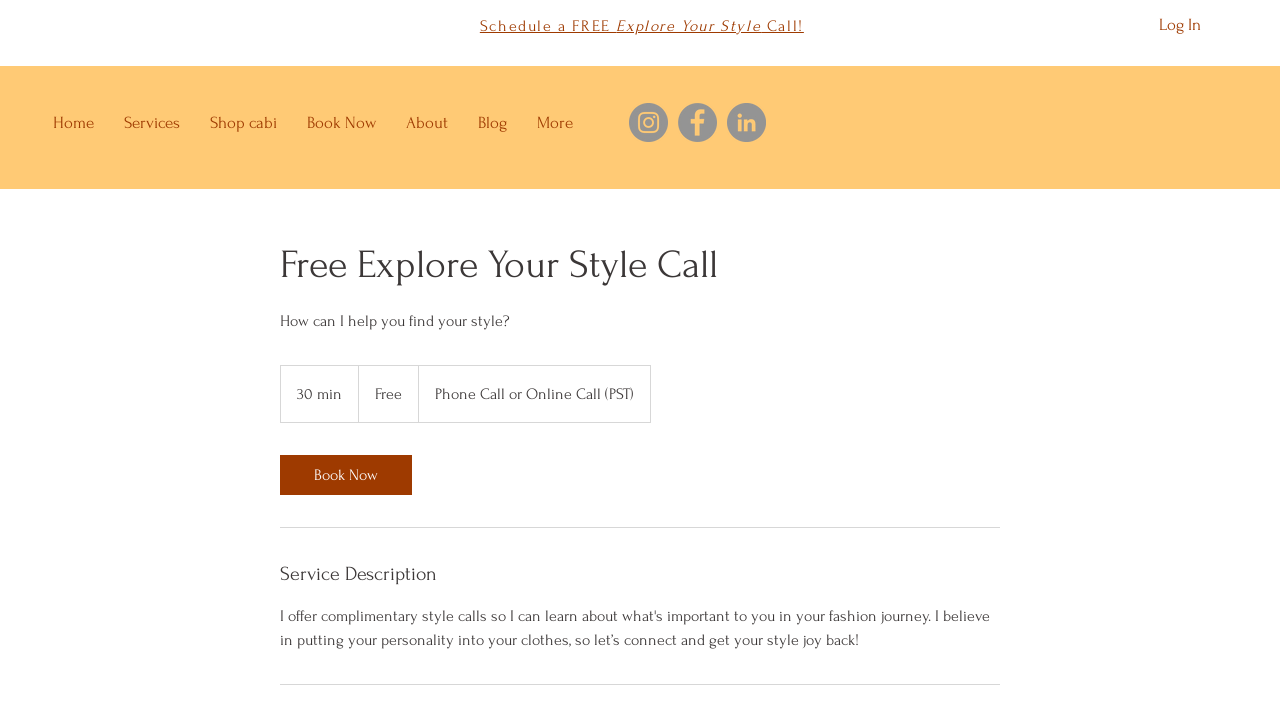What is the location of Celeste Wardrobe Sty?
Use the image to give a comprehensive and detailed response to the question.

I found the location by looking at the heading element with the text 'Shoreline, WA' which is located below the logo image.